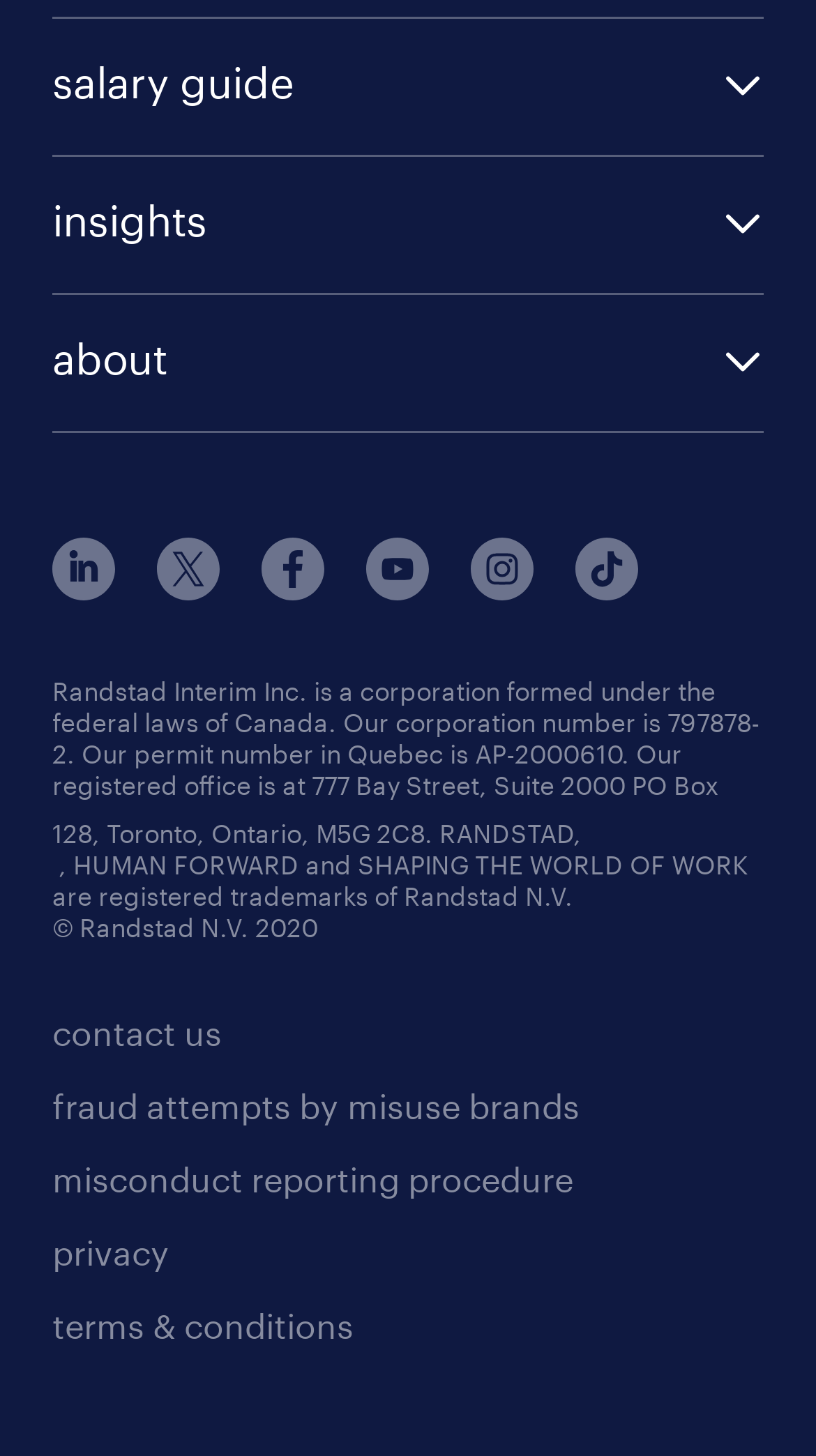Can you give a detailed response to the following question using the information from the image? How many social media links are present on the webpage?

I counted the number of link elements with images, which are typically used to represent social media icons. I found links for LinkedIn, Twitter, Facebook, YouTube, and Instagram, which are all social media platforms.